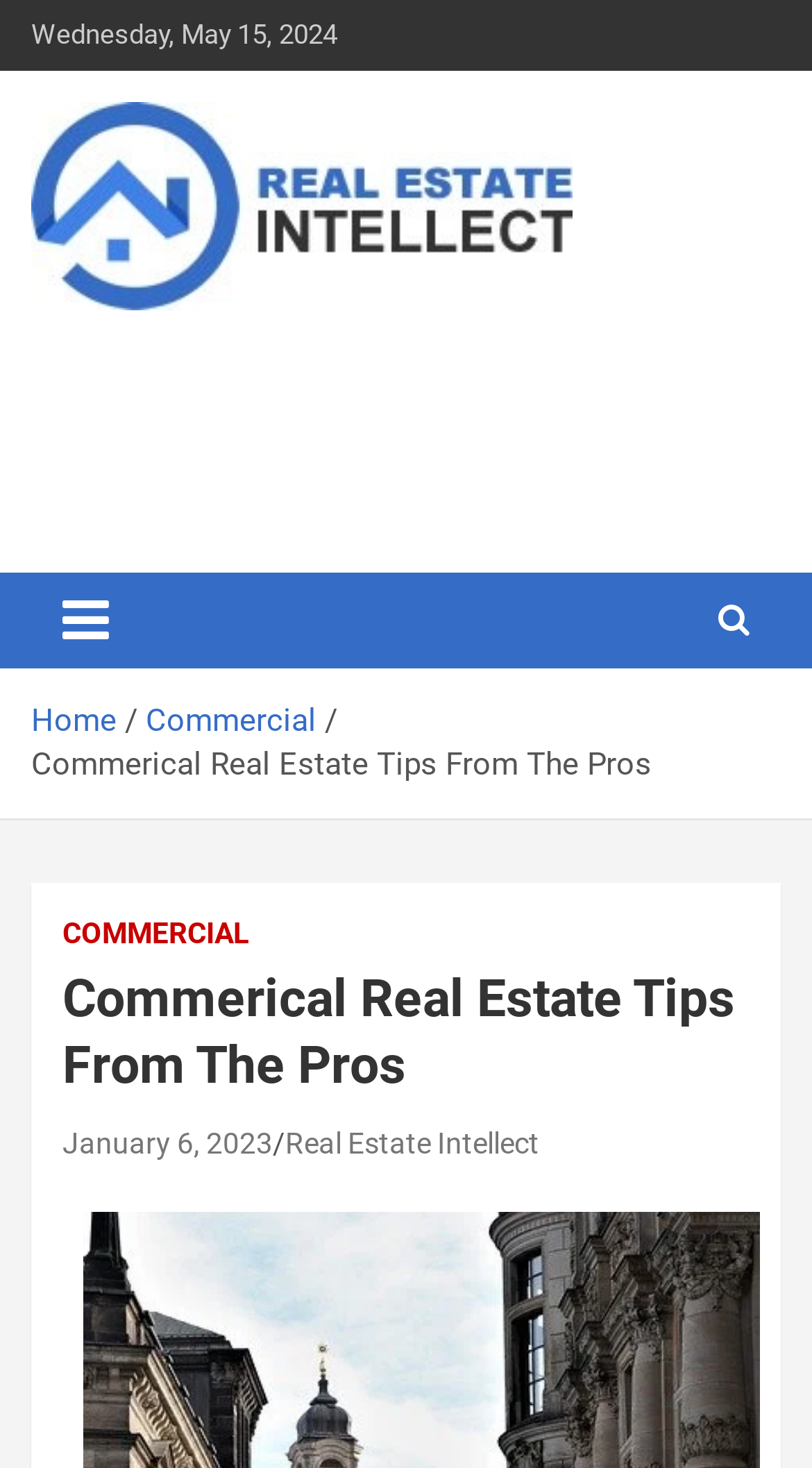Pinpoint the bounding box coordinates for the area that should be clicked to perform the following instruction: "go to home page".

[0.038, 0.478, 0.144, 0.504]